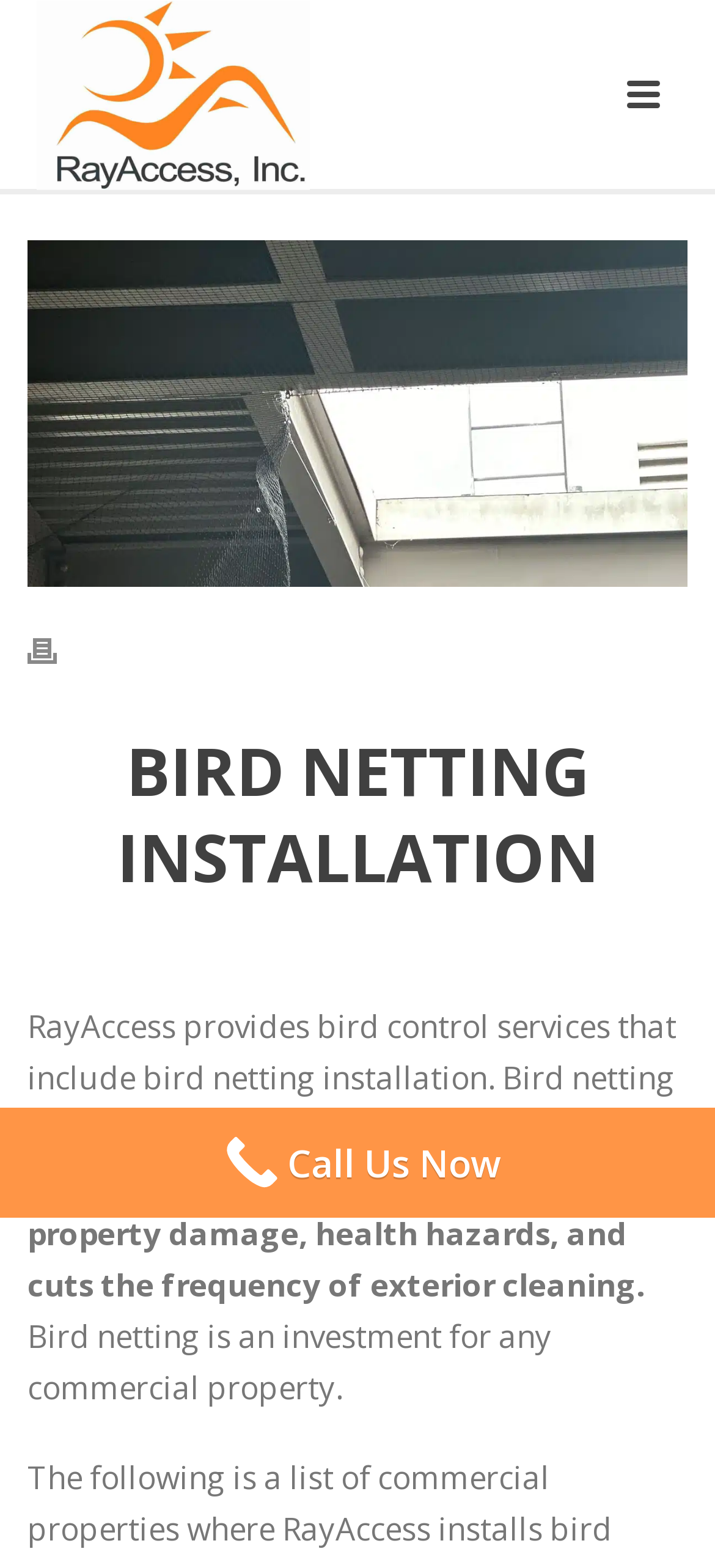What is the main service provided by RayAccess?
Using the image as a reference, deliver a detailed and thorough answer to the question.

Based on the webpage content, RayAccess provides bird control services, and one of the services mentioned is bird netting installation, which creates bird-free zones by blocking entry points.